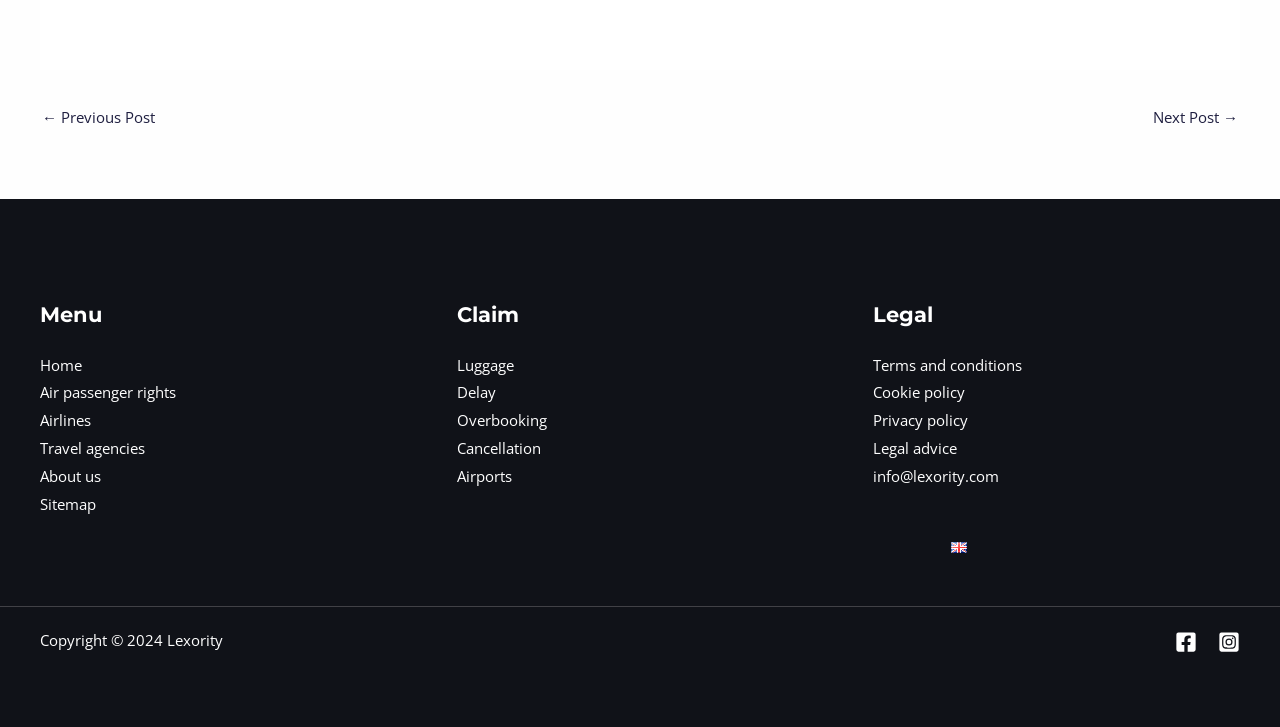Can you specify the bounding box coordinates of the area that needs to be clicked to fulfill the following instruction: "Click on the 'Terms and conditions' link"?

[0.682, 0.488, 0.799, 0.515]